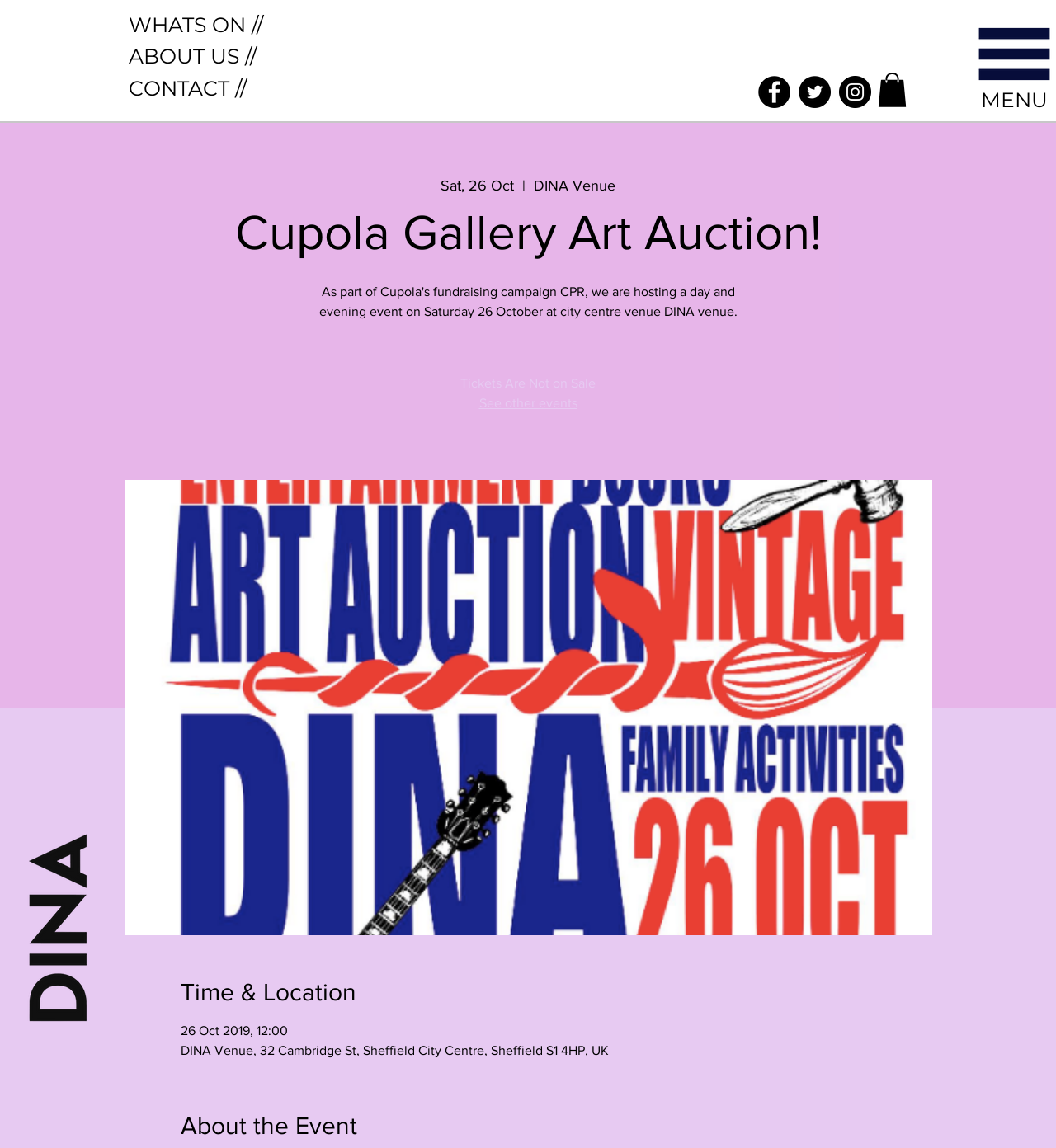Describe the webpage meticulously, covering all significant aspects.

The webpage appears to be an event page for the Cupola Gallery Art Auction, hosted at the DINA venue on Saturday, October 26. 

At the top of the page, there are three main headings: "WHATS ON", "ABOUT US", and "CONTACT", each with a corresponding link. Below these headings, there is a social bar with links to Facebook, Twitter, and Instagram, each accompanied by an icon. 

To the right of the social bar, there is a button with an image. Further to the right, there is a link labeled "MENU". 

Below the top section, the page displays the event details. The event title, "Cupola Gallery Art Auction!", is prominently displayed, along with a notice that "Tickets Are Not on Sale". There is also a link to "See other events". 

The event details are accompanied by a large image that takes up most of the page. Below the image, there are three sections: "Time & Location", "About the Event", and a section displaying the event date, time, and venue. 

On the left side of the page, near the bottom, there is a small image with a transparent background, which appears to be a logo for DINA.